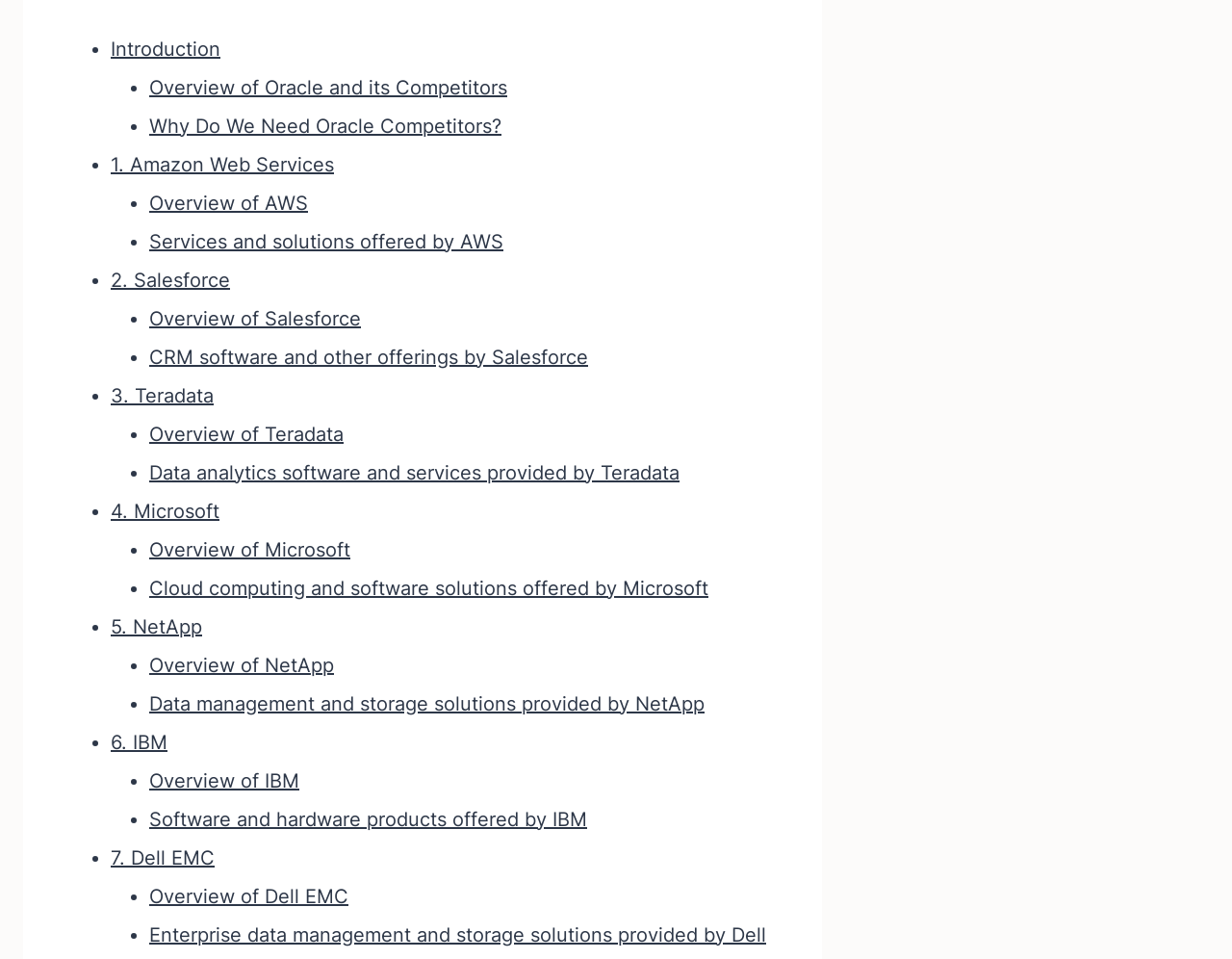What is the second competitor of Oracle mentioned?
Give a single word or phrase as your answer by examining the image.

Salesforce